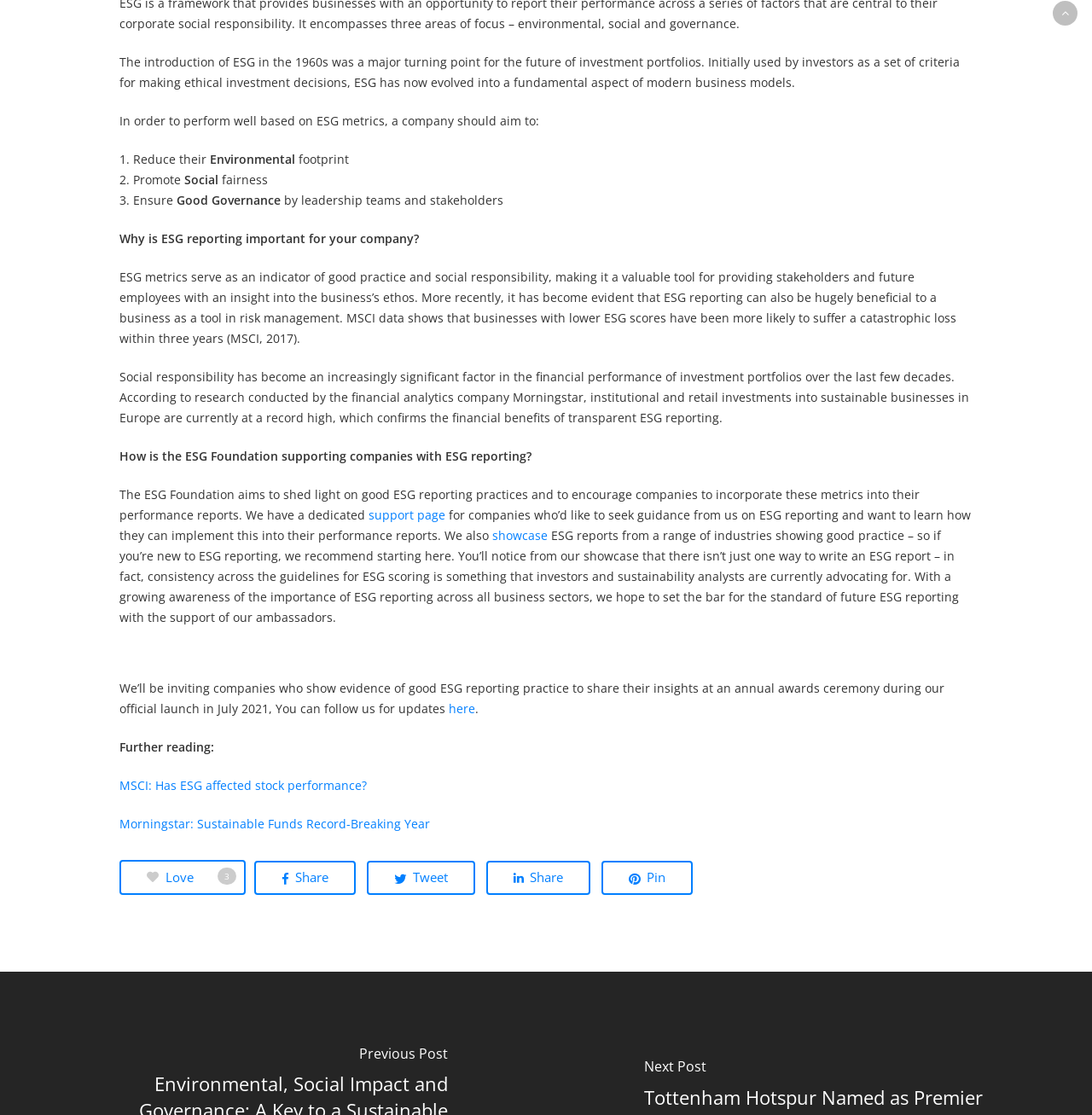Predict the bounding box of the UI element based on this description: "Morningstar: Sustainable Funds Record-Breaking Year".

[0.109, 0.732, 0.394, 0.746]